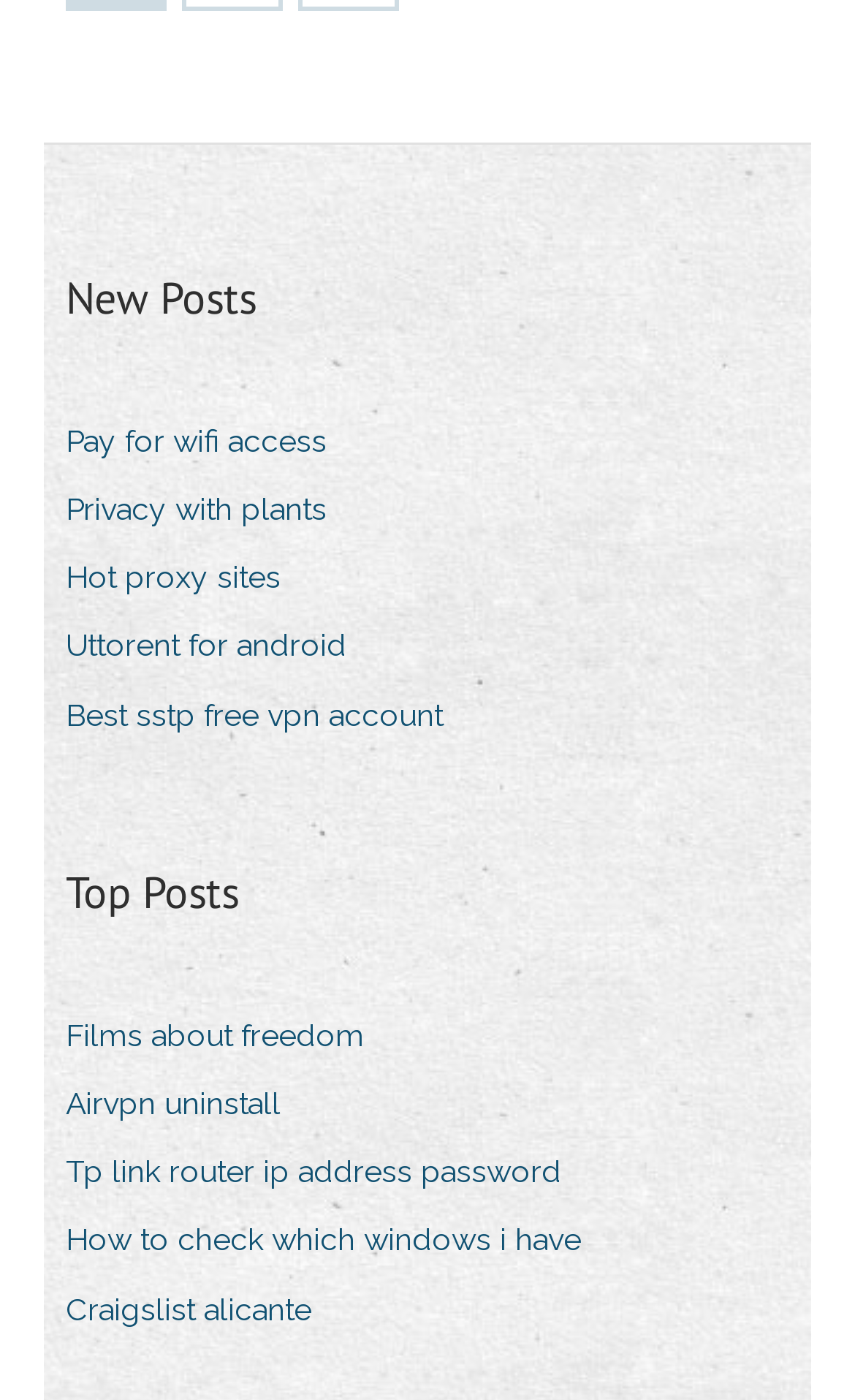Please pinpoint the bounding box coordinates for the region I should click to adhere to this instruction: "View new posts".

[0.077, 0.189, 0.3, 0.236]